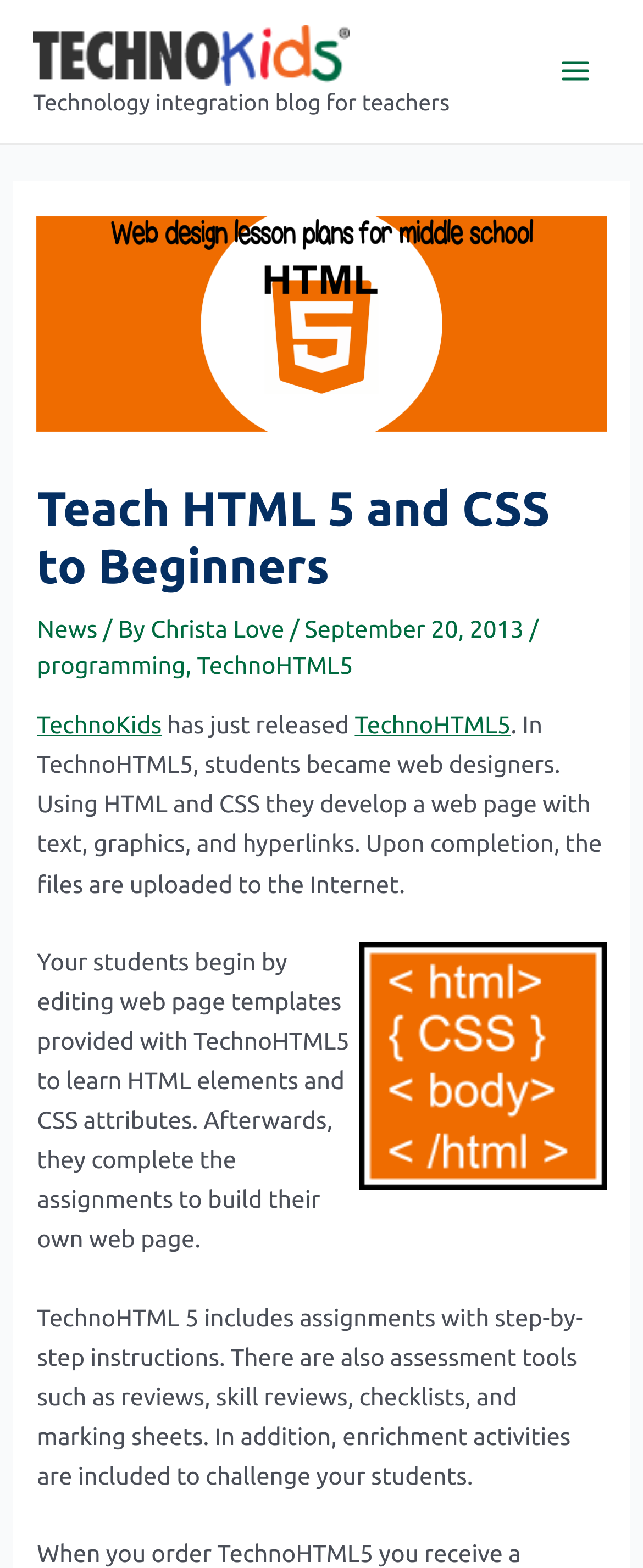Give a detailed account of the webpage, highlighting key information.

The webpage is about teaching HTML and CSS to beginners, specifically promoting a product called TechnoHTML5. At the top left corner, there is a link to "TechnoKids" accompanied by an image with the same name. Next to it, there is a static text describing the website as a "Technology integration blog for teachers". 

On the top right corner, there is a button labeled "Main Menu" with an image beside it. Below the button, there is a header section that contains an image related to web design and HTML, a heading that reads "Teach HTML 5 and CSS to Beginners", and several links to "News", the author "Christa Love", and a date "September 20, 2013". 

The main content of the webpage is divided into several sections. The first section describes the product TechnoHTML5, stating that it allows students to become web designers by developing a web page using HTML and CSS. This section also contains a link to "programming" and another link to "TechnoHTML5". 

The next section contains a static text describing the product's features, followed by a figure with an image related to teaching HTML and CSS. Below the image, there is another section of static text explaining how students can learn HTML elements and CSS attributes using the product. 

Finally, the last section describes the product's assignments, assessment tools, and enrichment activities, providing a comprehensive overview of what TechnoHTML5 has to offer.